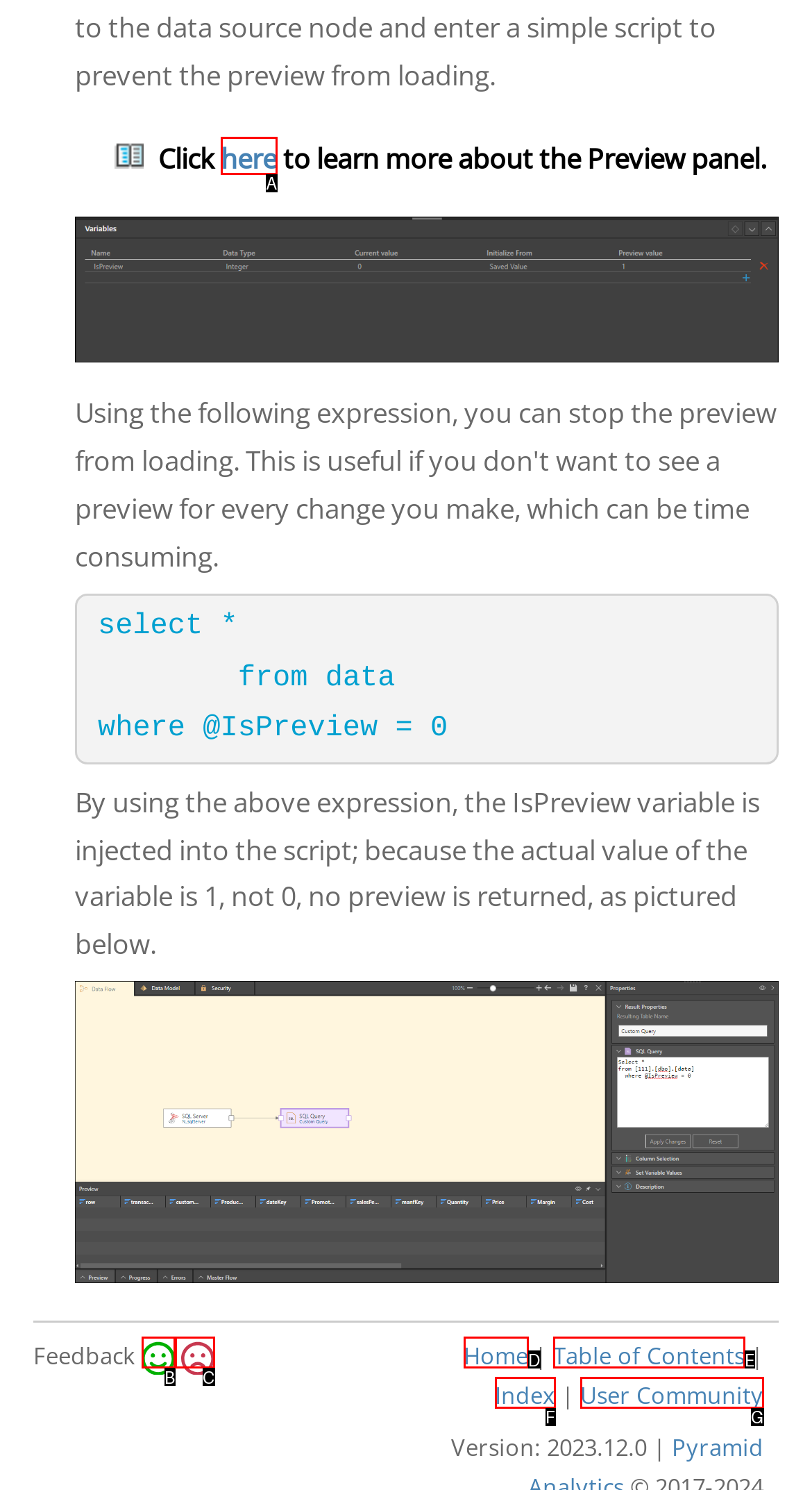Determine which option matches the element description: User Community
Reply with the letter of the appropriate option from the options provided.

G